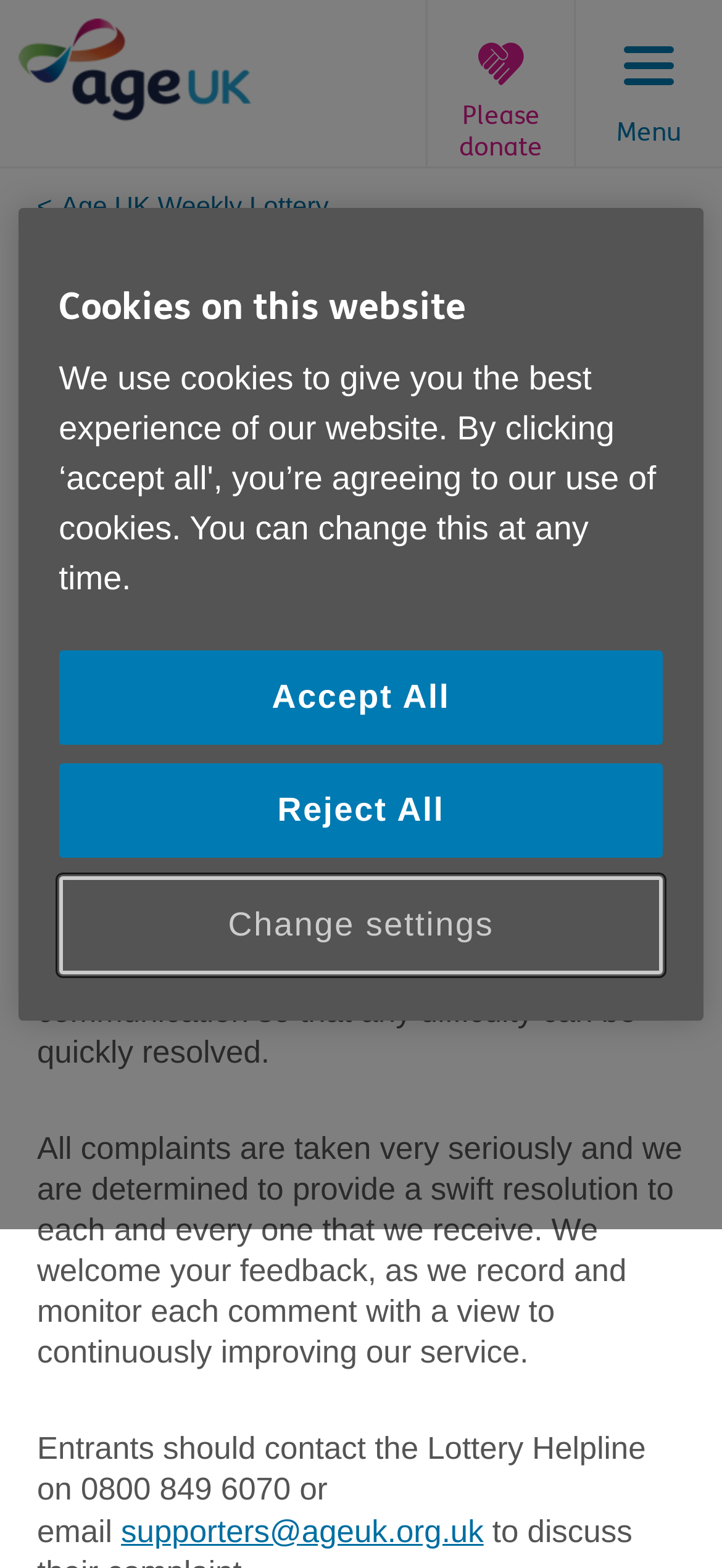Determine the bounding box coordinates of the element that should be clicked to execute the following command: "Click the Age UK logo".

[0.026, 0.074, 0.349, 0.097]